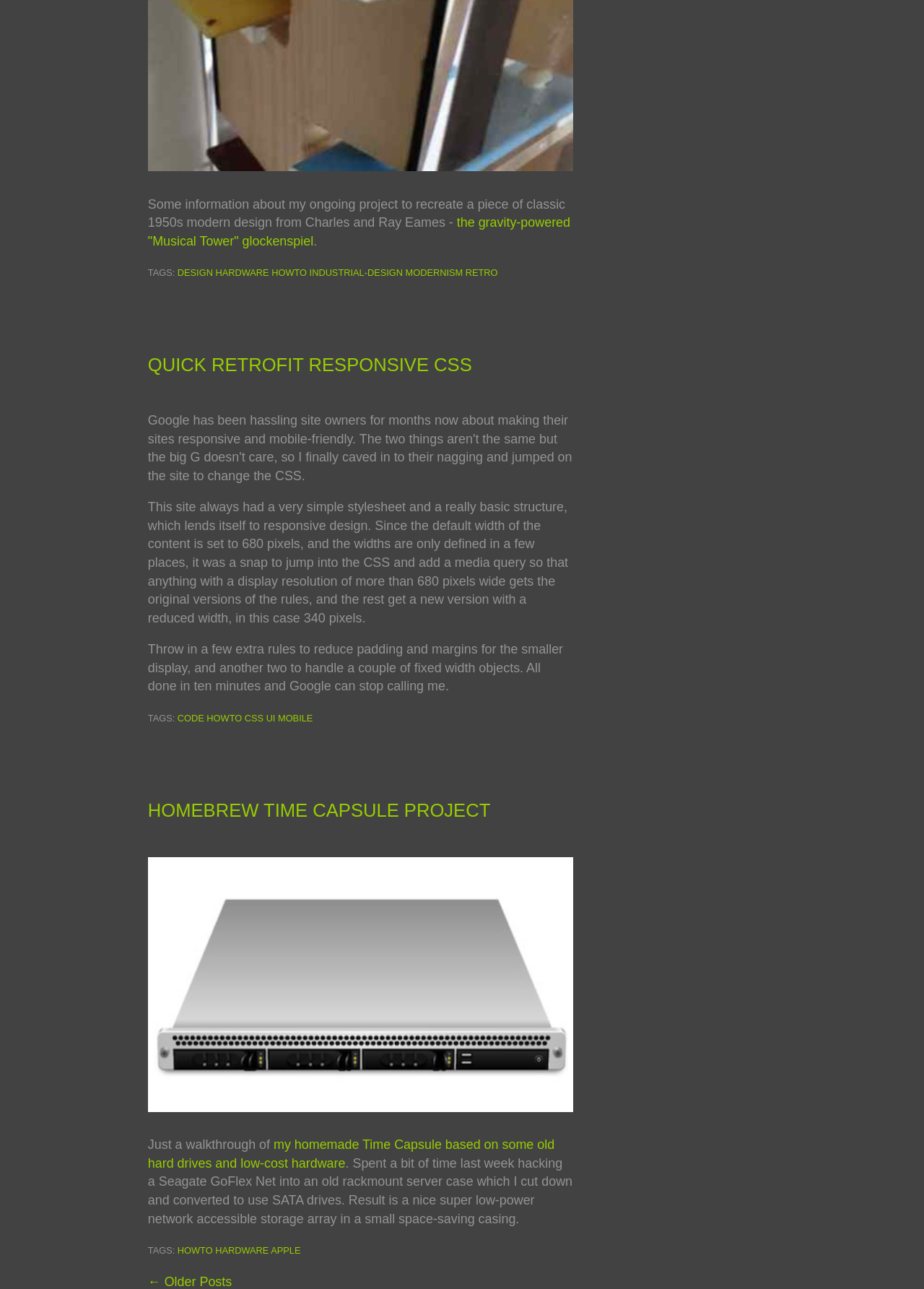Identify the bounding box coordinates of the region I need to click to complete this instruction: "Go to the older posts".

[0.16, 0.989, 0.251, 1.0]